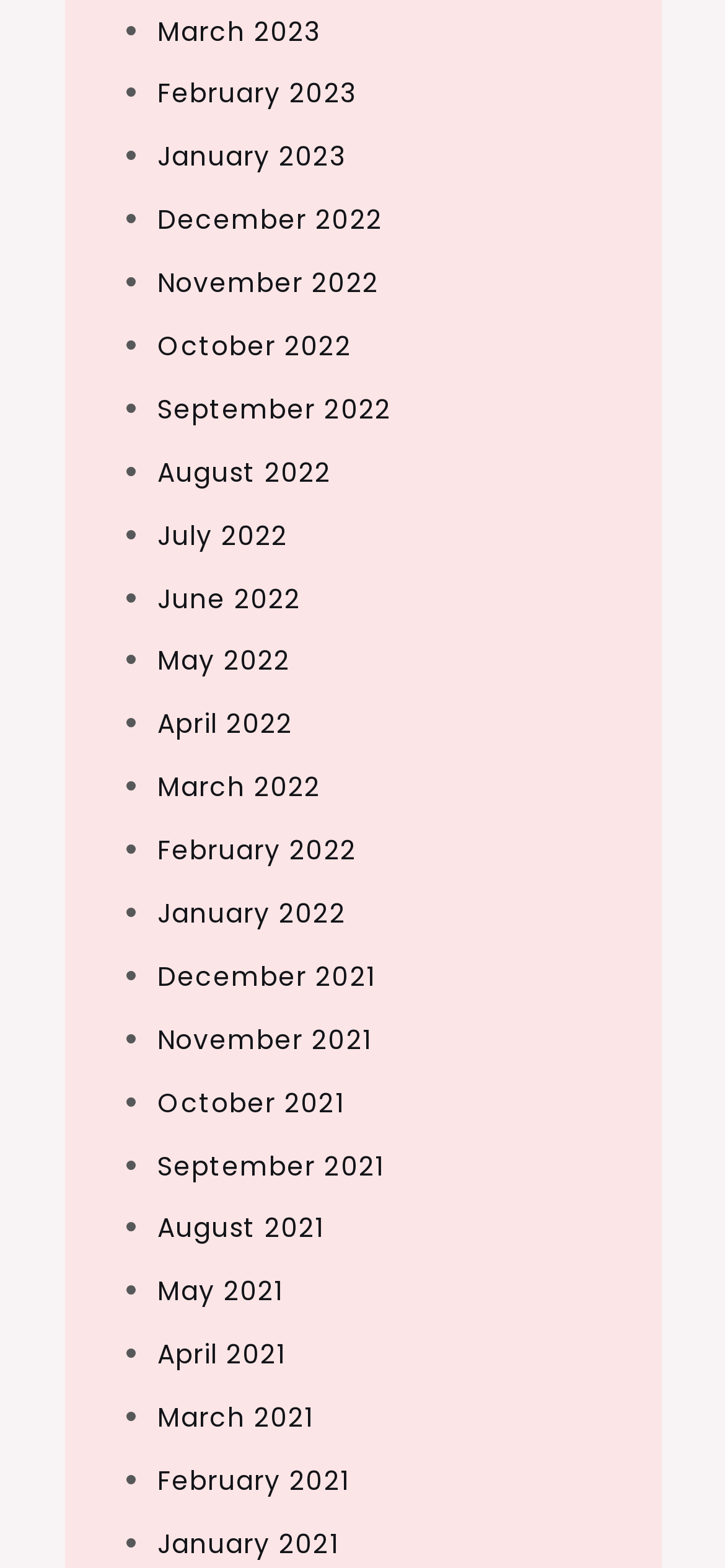How many months are listed in total?
Examine the webpage screenshot and provide an in-depth answer to the question.

I counted the number of links in the list and found that there are 24 links, each representing a month from January 2021 to March 2023.